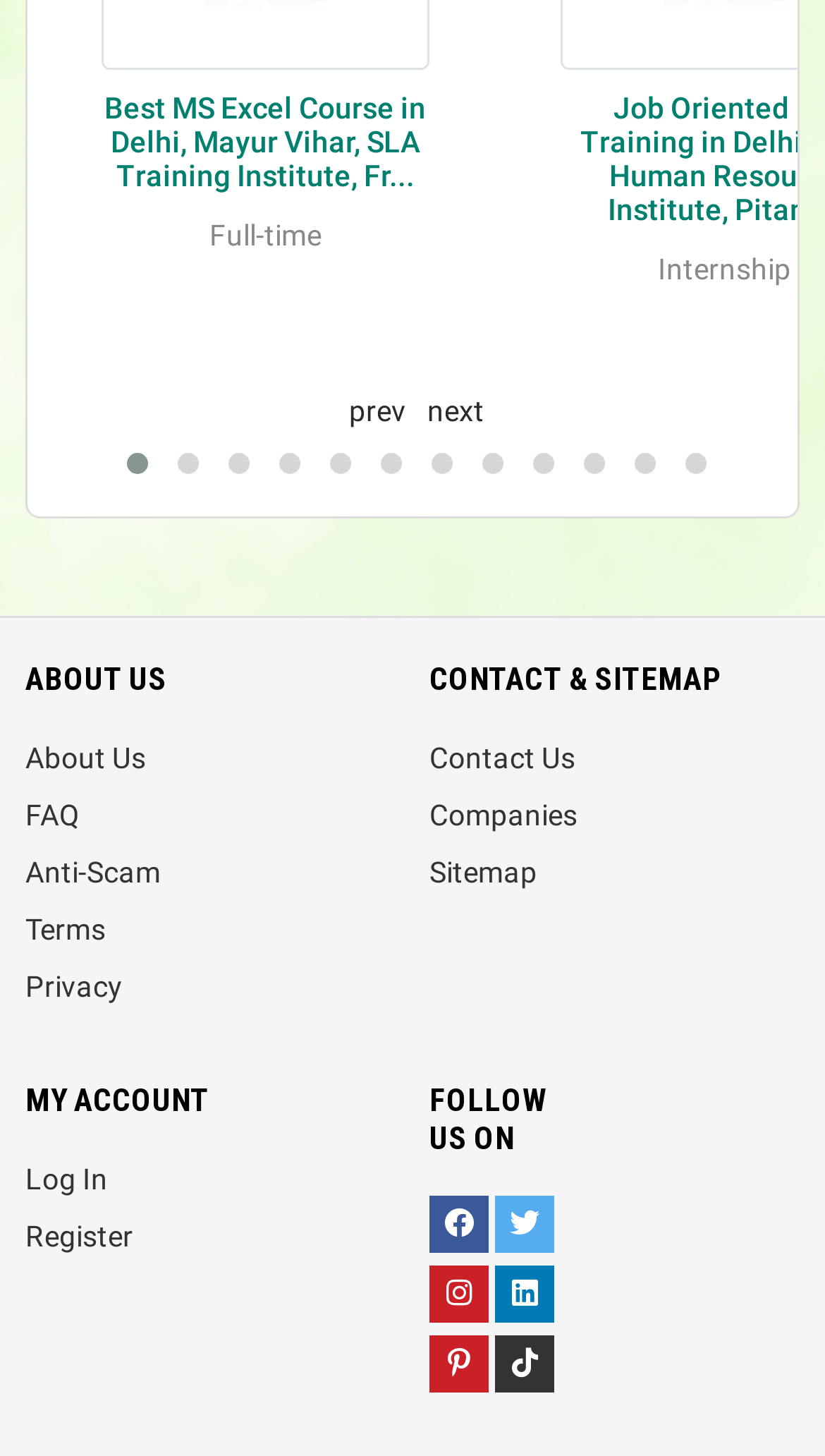Answer with a single word or phrase: 
What type of information is available in the 'CONTACT & SITEMAP' section?

Contact and company information